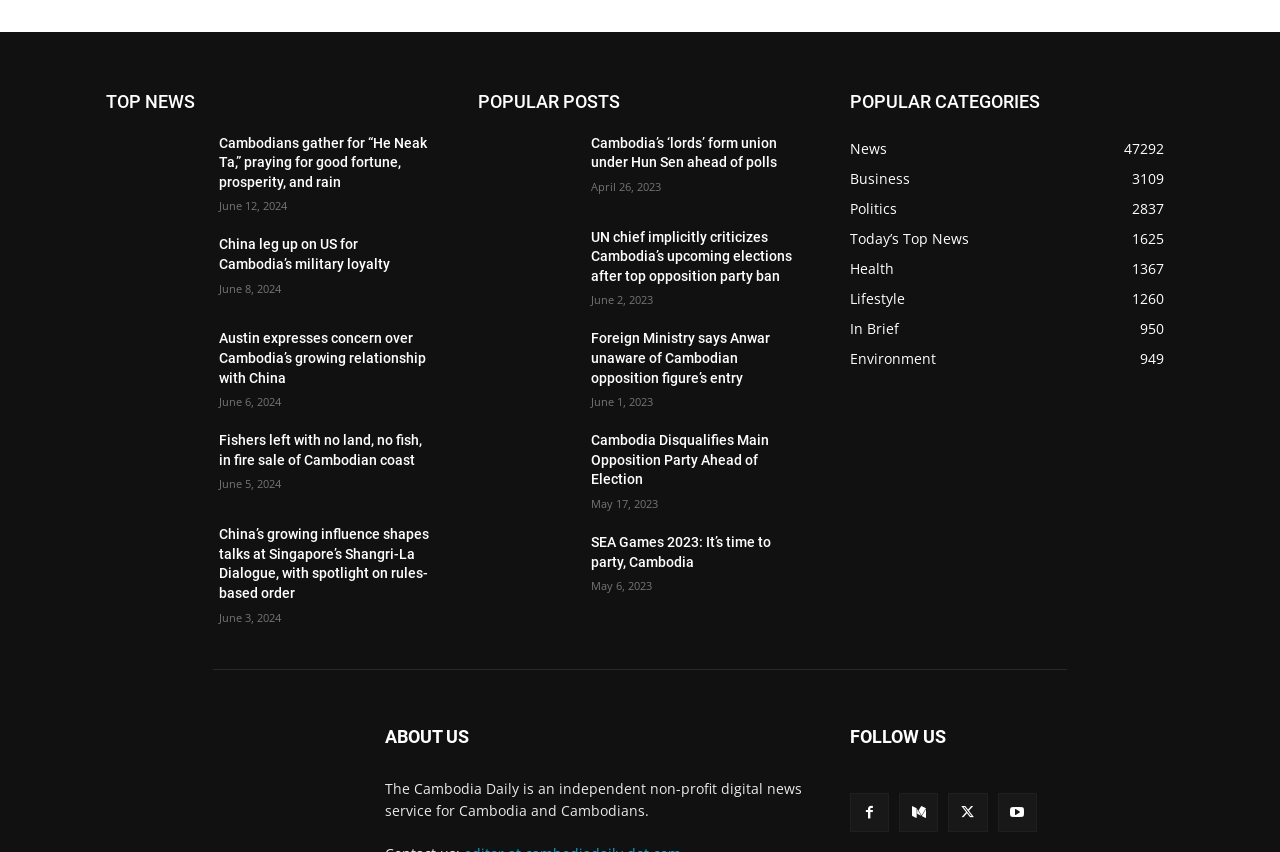Locate the coordinates of the bounding box for the clickable region that fulfills this instruction: "Read the news about 'Cambodians gather for “He Neak Ta,” praying for good fortune, prosperity, and rain'".

[0.171, 0.157, 0.336, 0.226]